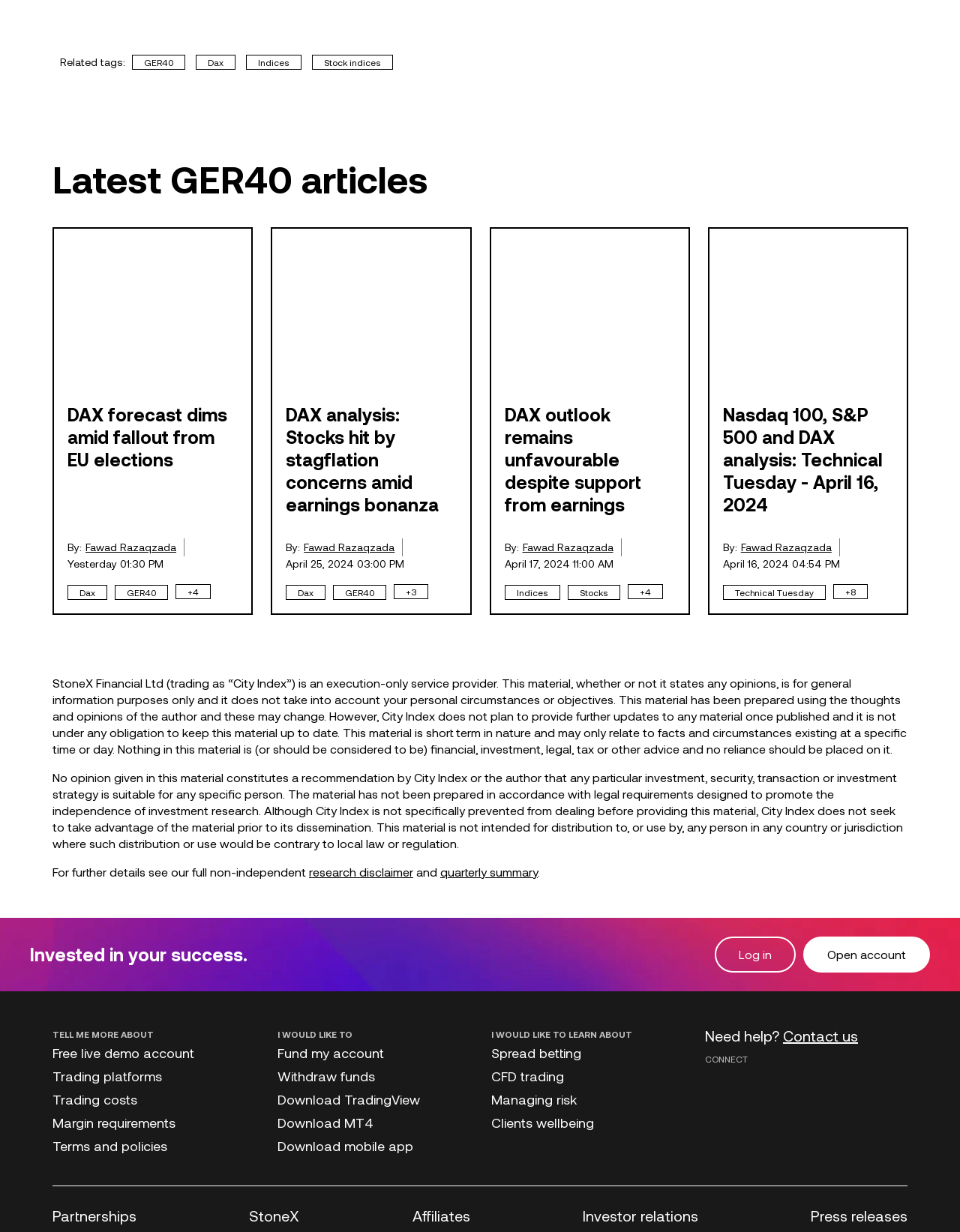Please determine the bounding box coordinates of the clickable area required to carry out the following instruction: "click on the 'Home' link". The coordinates must be four float numbers between 0 and 1, represented as [left, top, right, bottom].

None